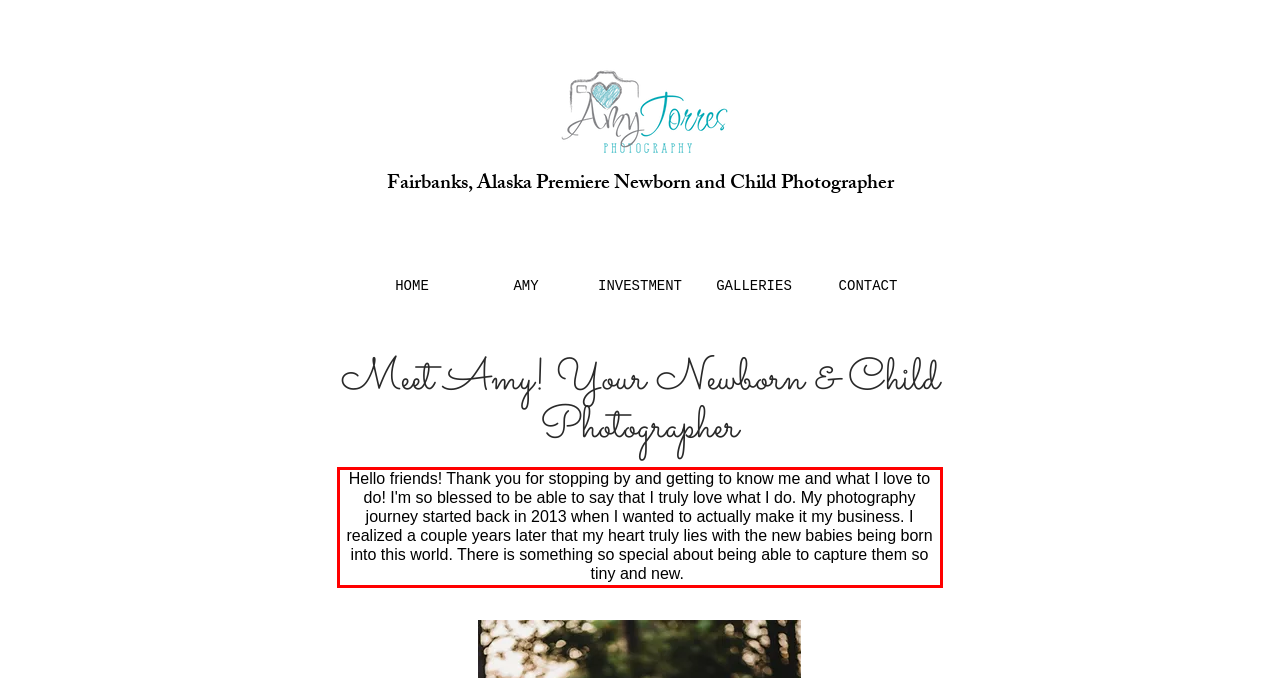Locate the red bounding box in the provided webpage screenshot and use OCR to determine the text content inside it.

Hello friends! Thank you for stopping by and getting to know me and what I love to do! I'm so blessed to be able to say that I truly love what I do. My photography journey started back in 2013 when I wanted to actually make it my business. I realized a couple years later that my heart truly lies with the new babies being born into this world. There is something so special about being able to capture them so tiny and new.